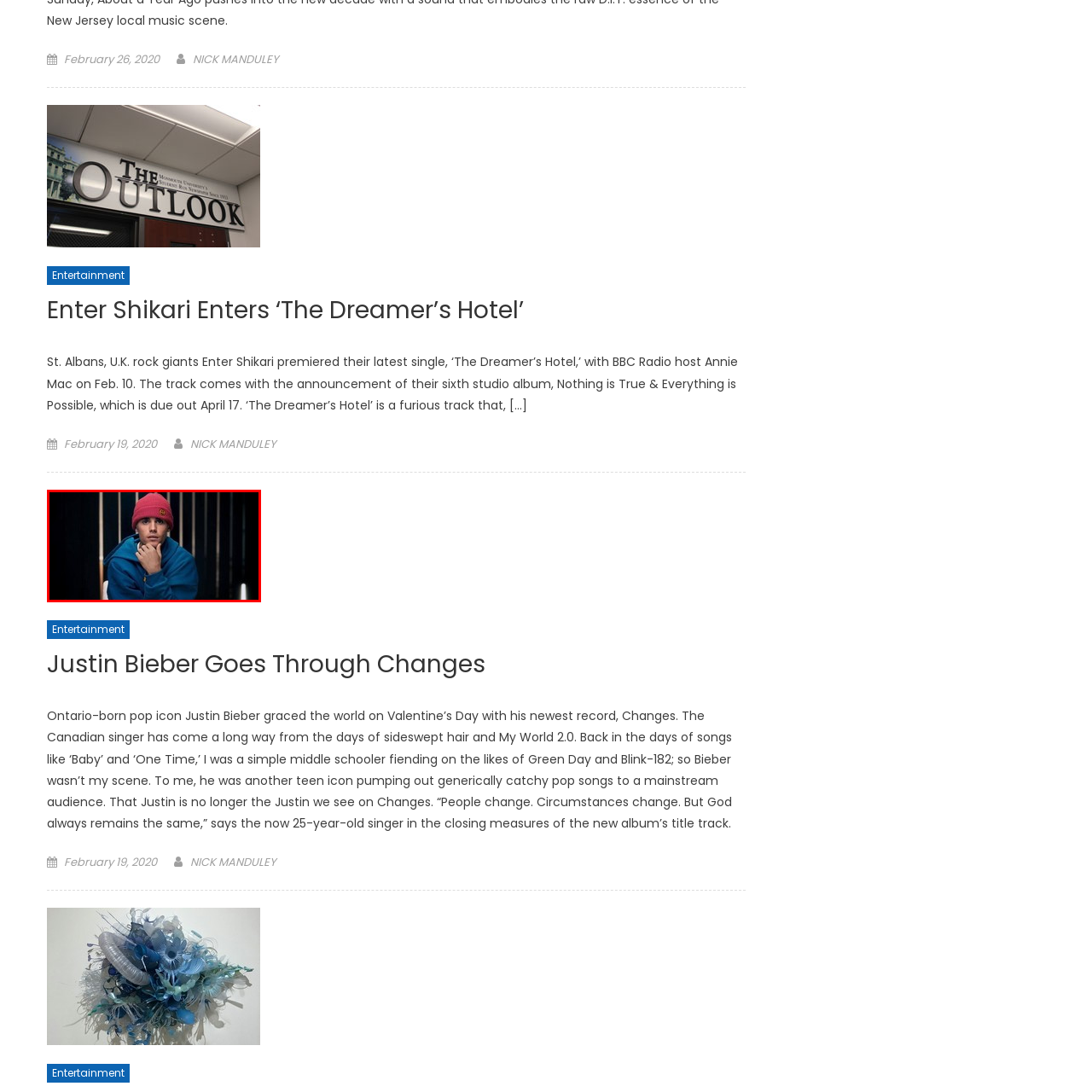Focus on the image enclosed by the red outline and give a short answer: What is the theme of Justin Bieber's recent album?

Self-reflection and change